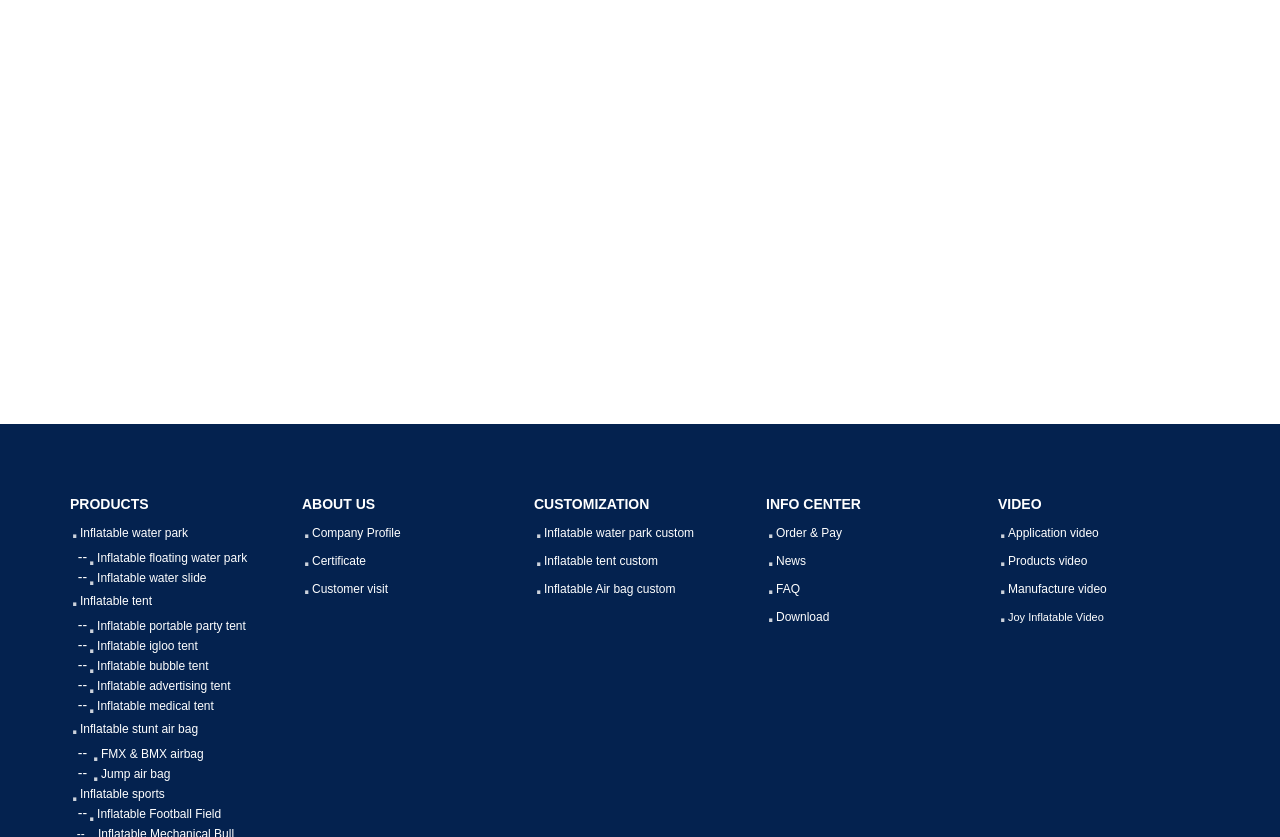Please mark the clickable region by giving the bounding box coordinates needed to complete this instruction: "Watch application video".

[0.78, 0.62, 0.945, 0.653]